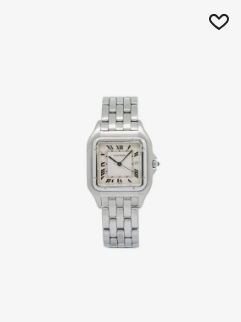Refer to the screenshot and give an in-depth answer to this question: What is the price of the Cartier Panthère watch?

The caption states that this specific model, the Cartier pre-owned Panthère 36mm, is listed at $7,646, which indicates the price of the watch.